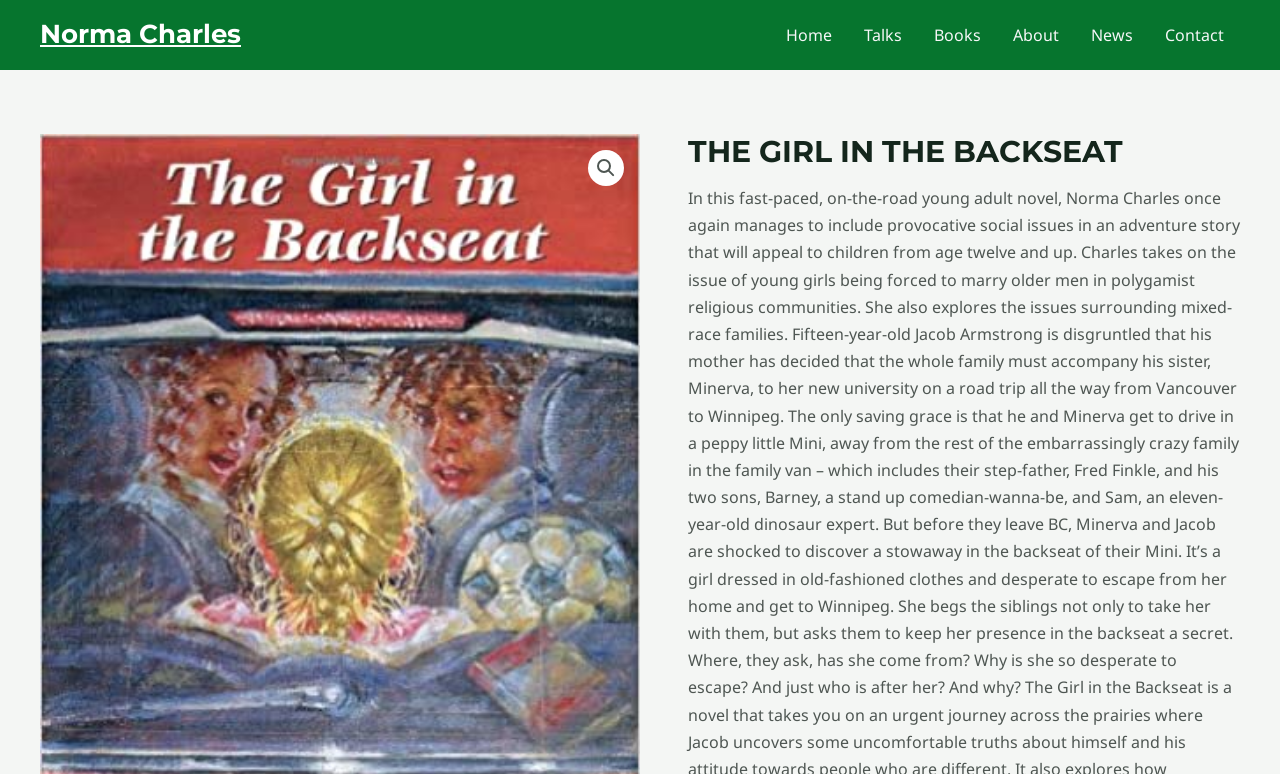Identify and generate the primary title of the webpage.

THE GIRL IN THE BACKSEAT